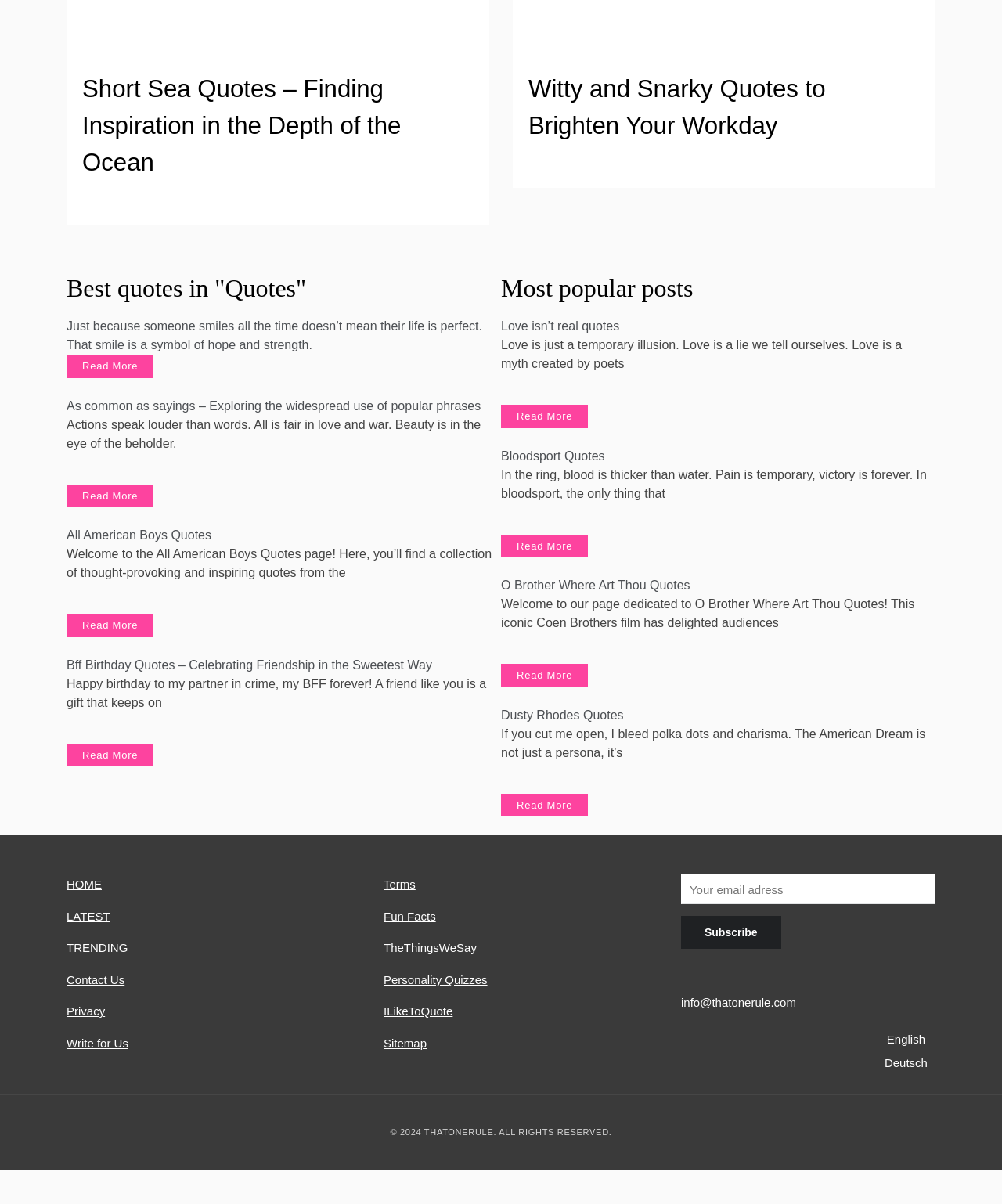Identify the bounding box coordinates for the region of the element that should be clicked to carry out the instruction: "Visit the 'HOME' page". The bounding box coordinates should be four float numbers between 0 and 1, i.e., [left, top, right, bottom].

[0.066, 0.729, 0.102, 0.74]